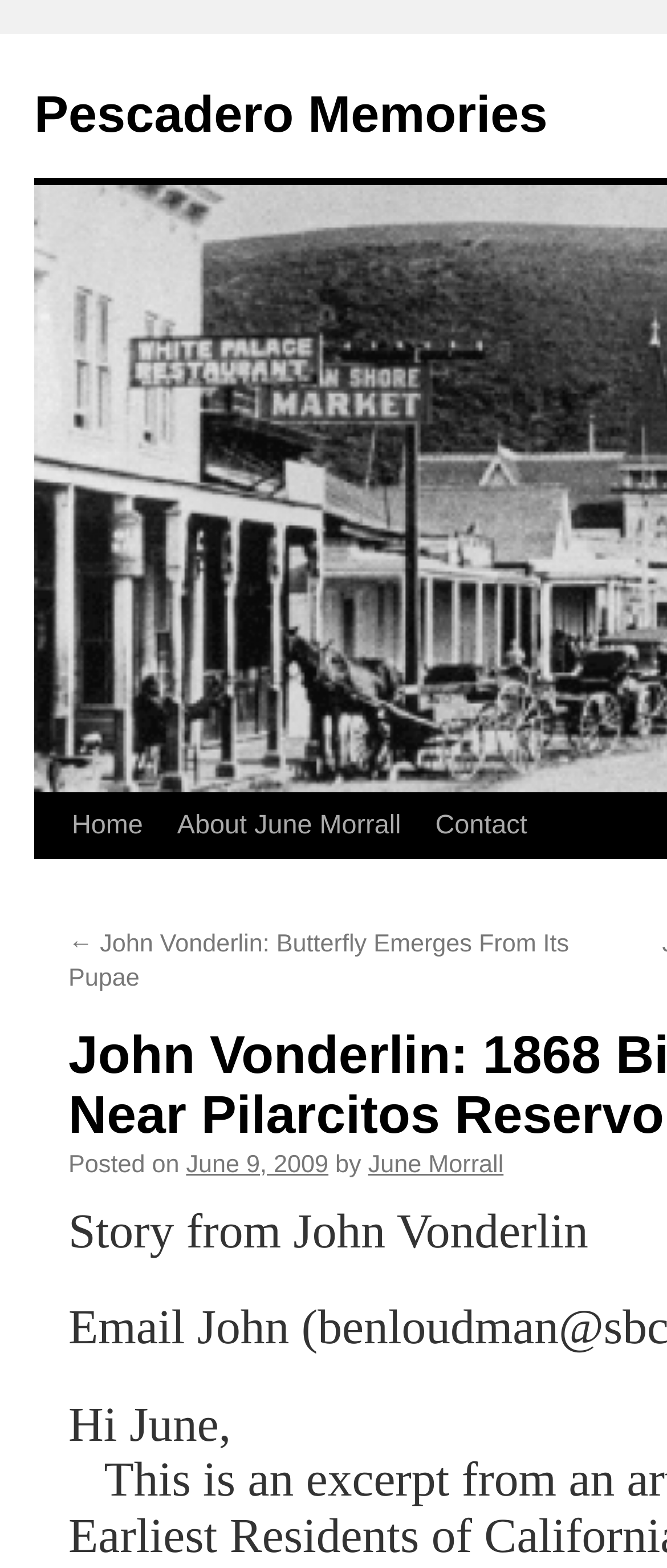Can you extract the headline from the webpage for me?

John Vonderlin: 1868 Bison Skull Found Near Pilarcitos Reservoir